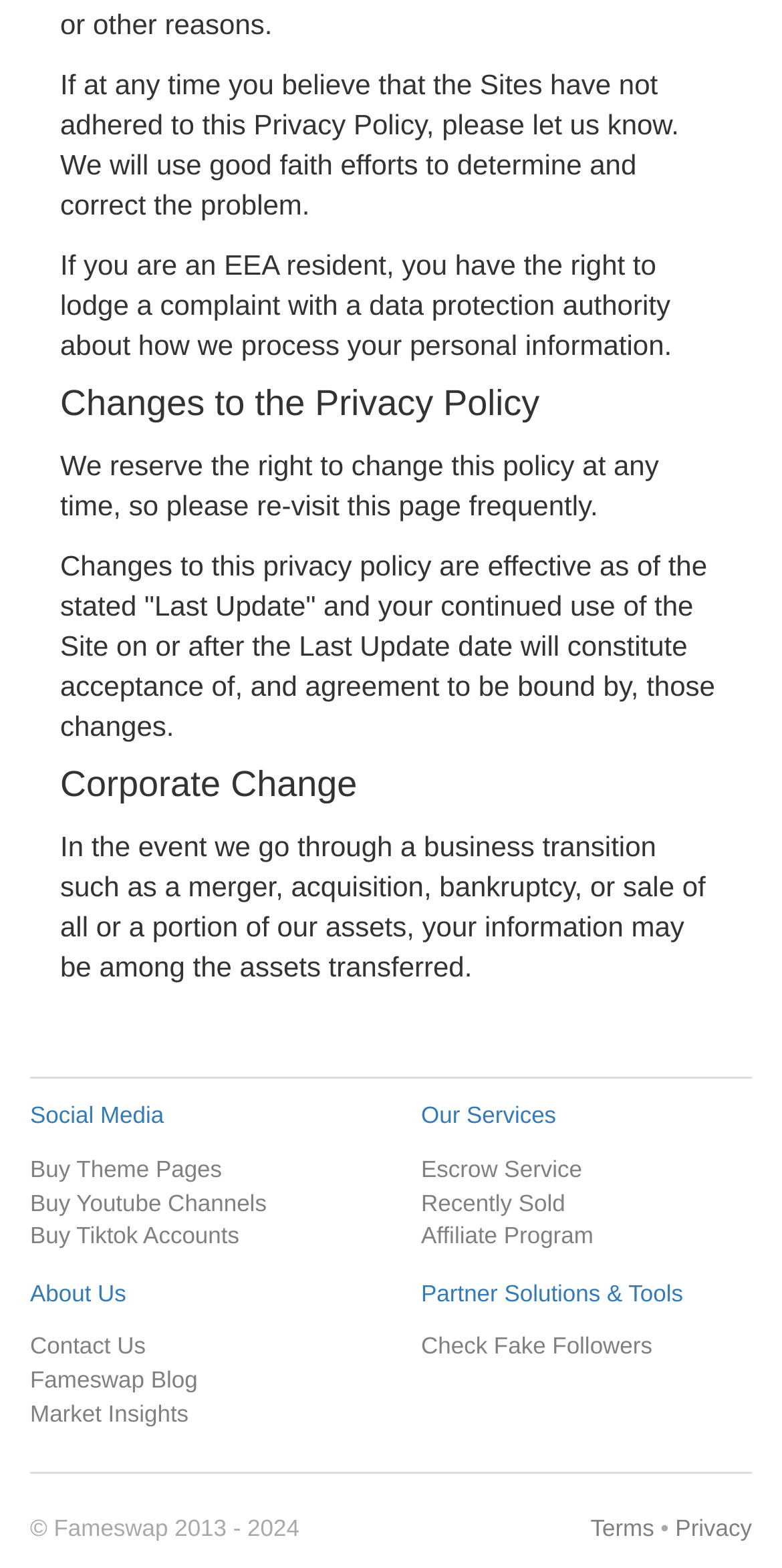What is the company's name?
Refer to the screenshot and answer in one word or phrase.

Fameswap